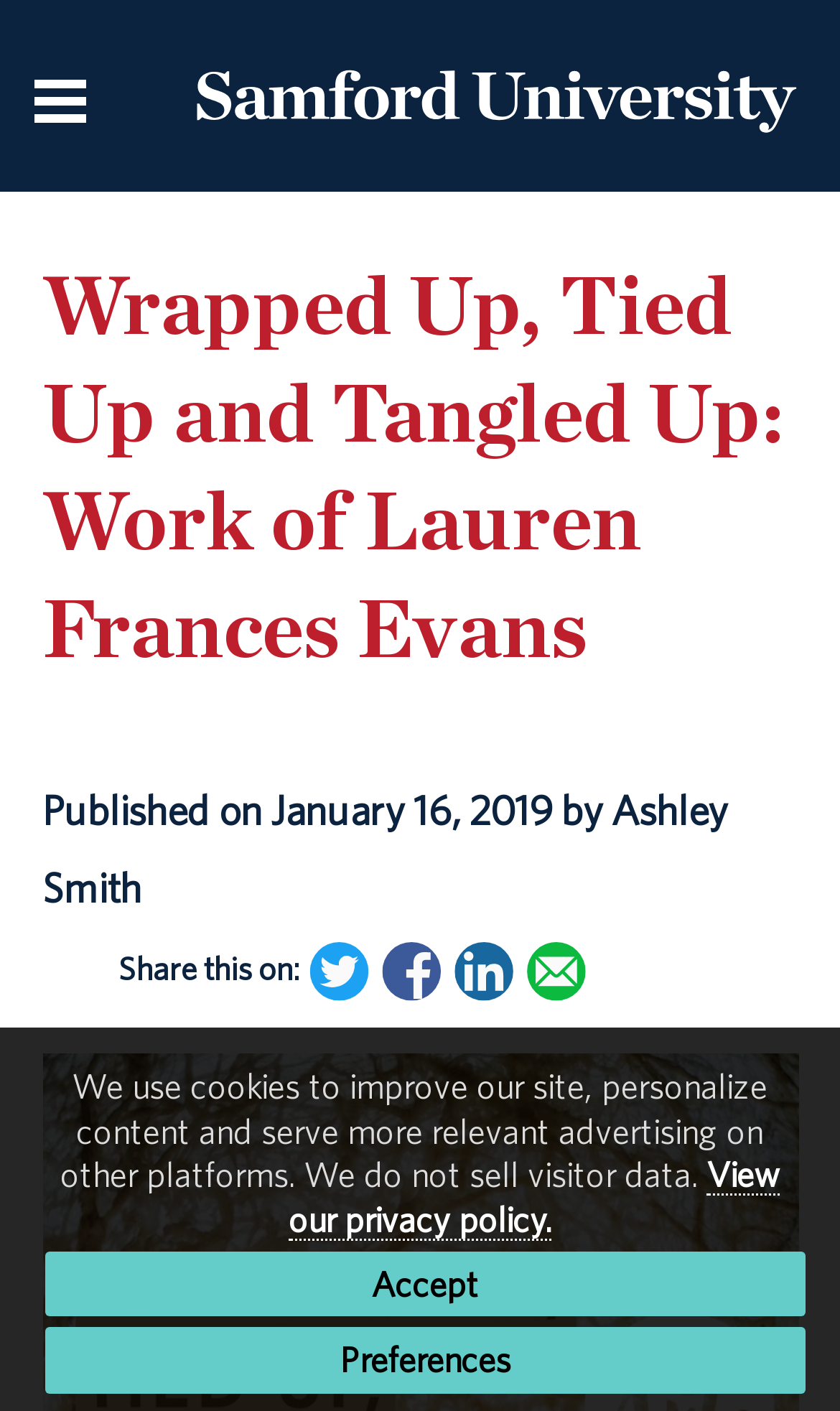Using a single word or phrase, answer the following question: 
What is the name of the university associated with the art gallery?

Samford University